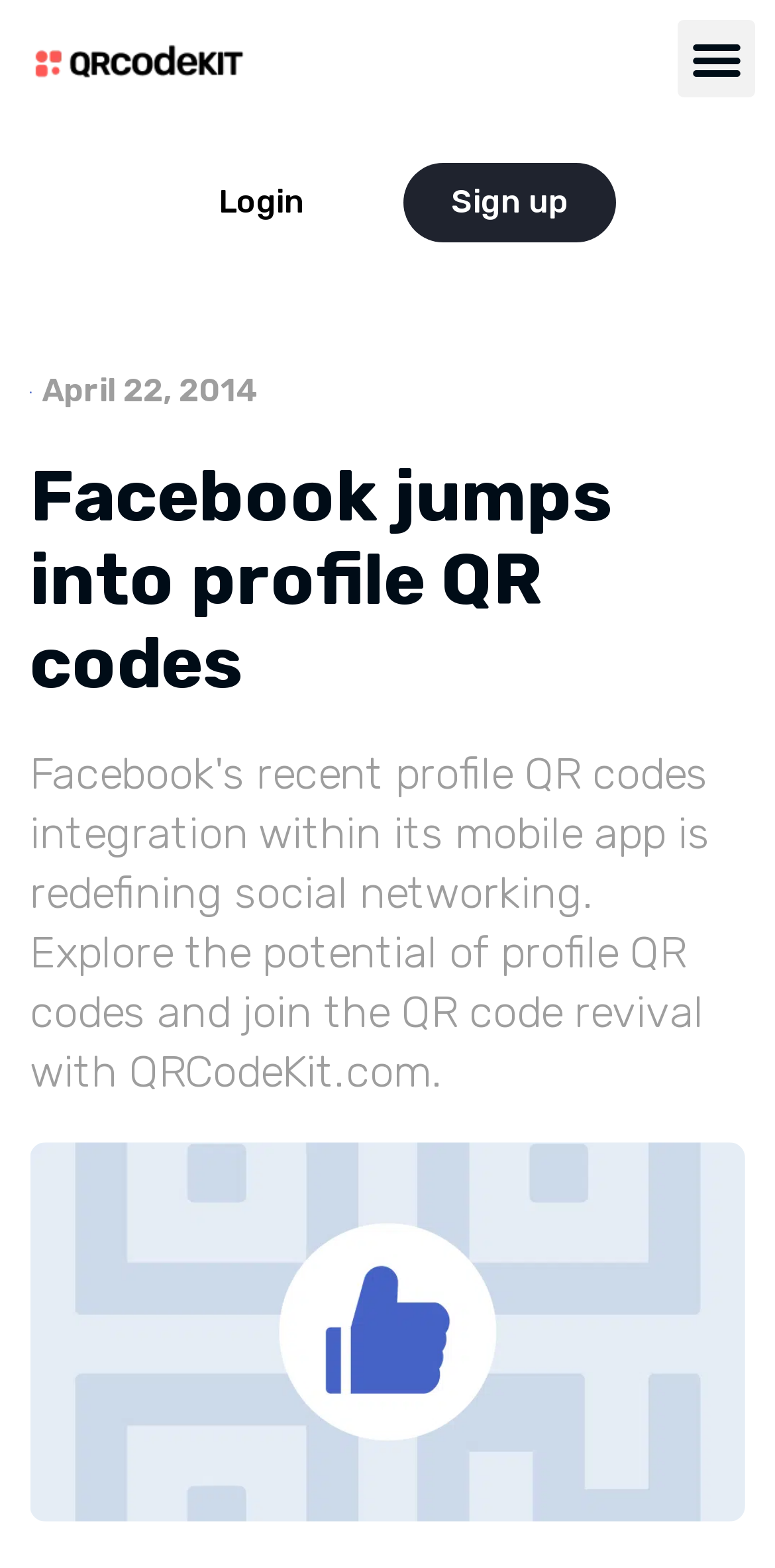Identify the bounding box for the UI element that is described as follows: "Sign up".

[0.521, 0.104, 0.795, 0.155]